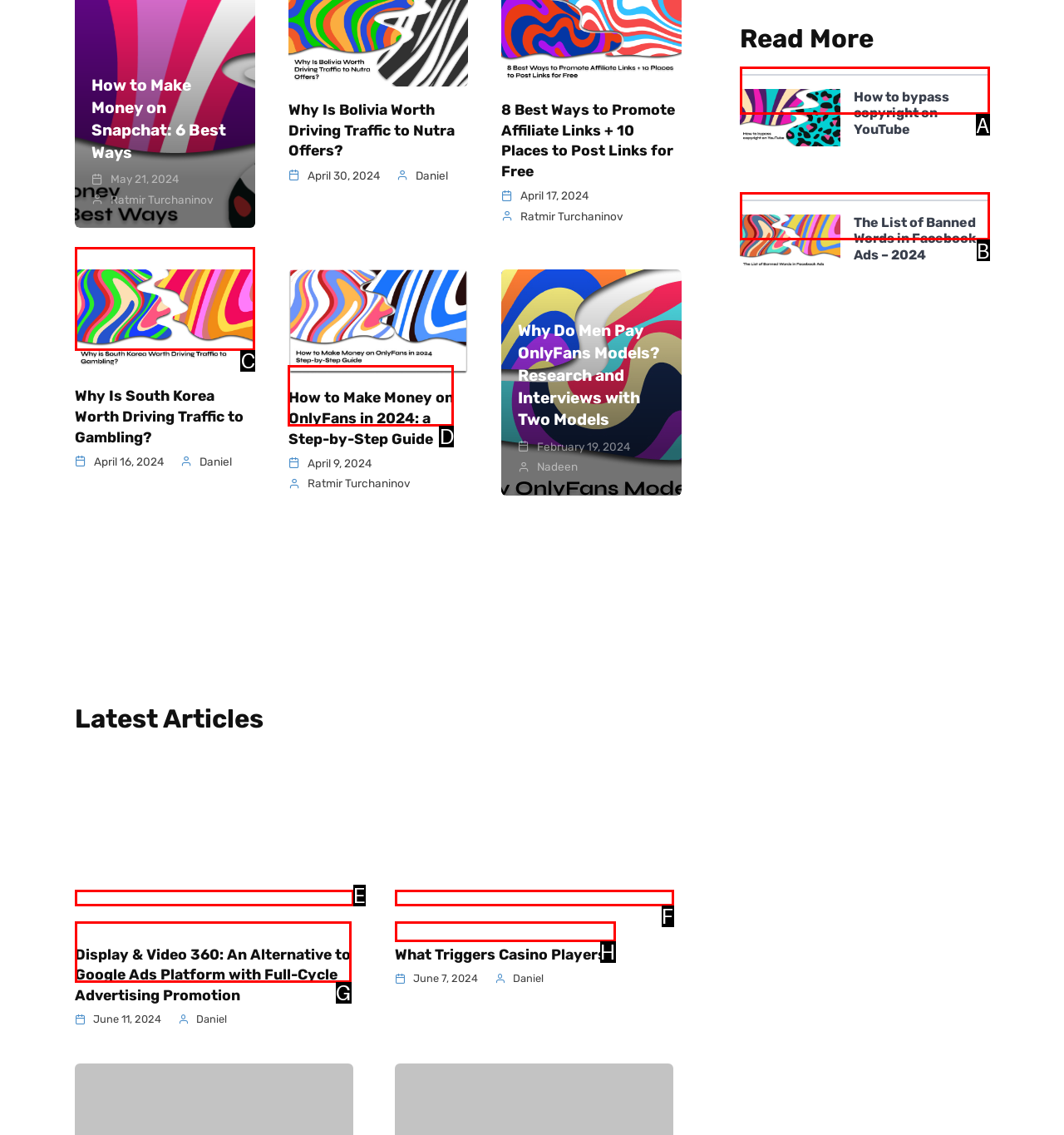Choose the option that matches the following description: alt="What Triggers Casino Players?"
Answer with the letter of the correct option.

F